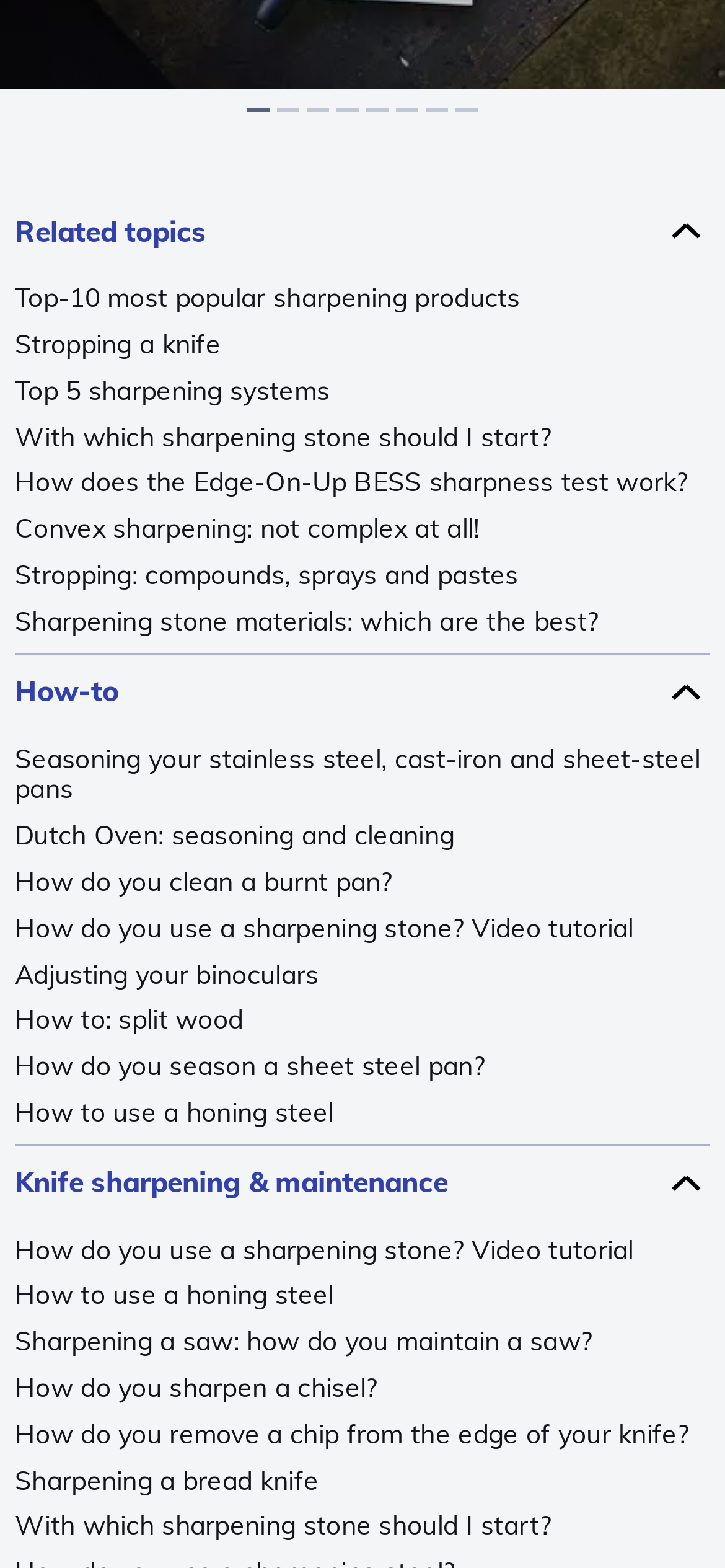Locate the bounding box coordinates of the area to click to fulfill this instruction: "Learn about 'Knife sharpening & maintenance'". The bounding box should be presented as four float numbers between 0 and 1, in the order [left, top, right, bottom].

[0.021, 0.73, 0.979, 0.778]